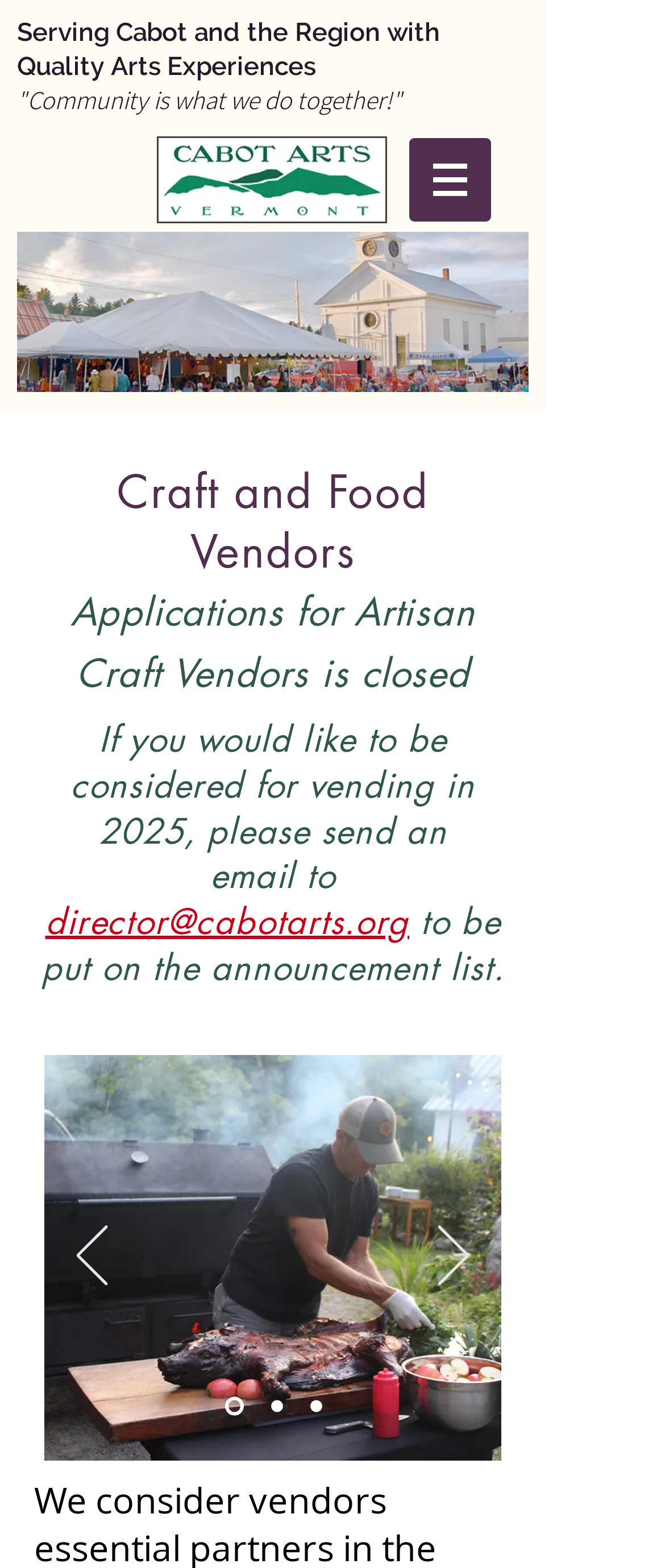Give a one-word or one-phrase response to the question: 
How many slides are there in the slideshow?

3